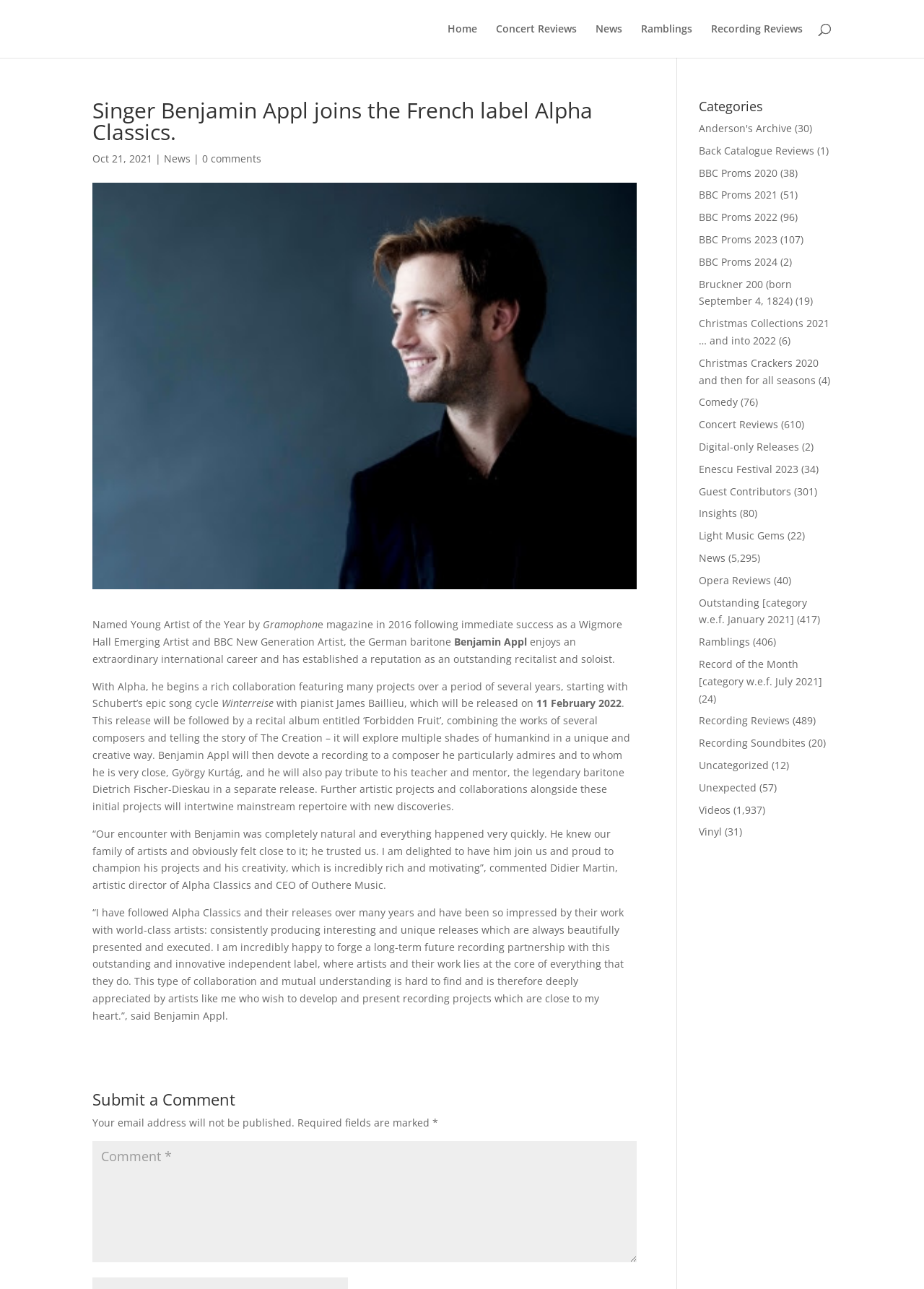Please identify the bounding box coordinates of the element I need to click to follow this instruction: "Click on the 'Home' link".

[0.484, 0.018, 0.516, 0.045]